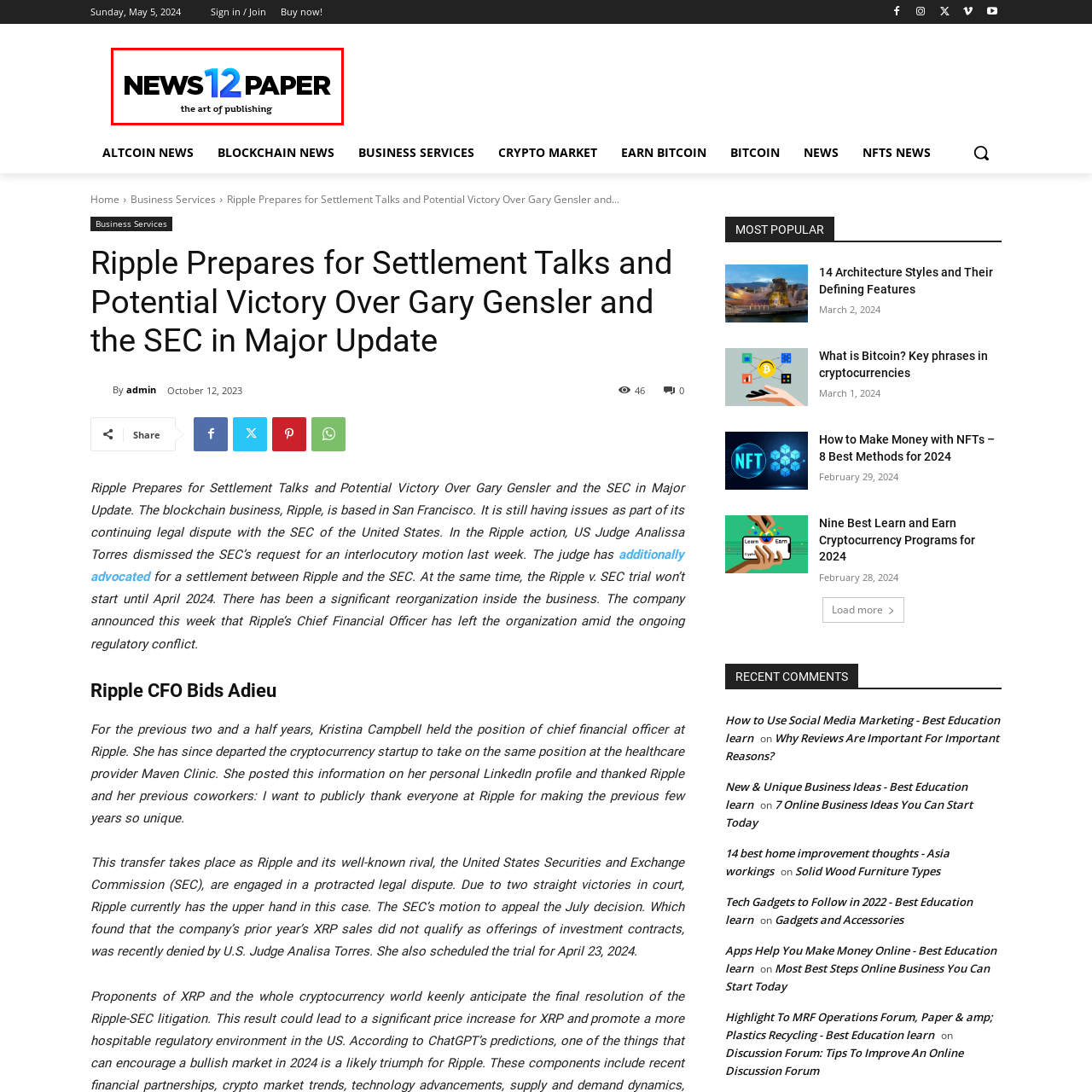Explain in detail what is happening in the image enclosed by the red border.

The logo displayed features the name "NEWS12PAPER" with a modern and visually appealing design. The "12" is highlighted in a vibrant blue, while the words "NEWS" and "PAPER" are styled in bold black font, emphasizing a strong, contemporary look. Below the main logo, in a smaller and more understated font, the tagline "the art of publishing" suggests a commitment to quality and professionalism in journalism. This logo effectively conveys the brand's identity as a forward-thinking entity in the field of publishing and news.